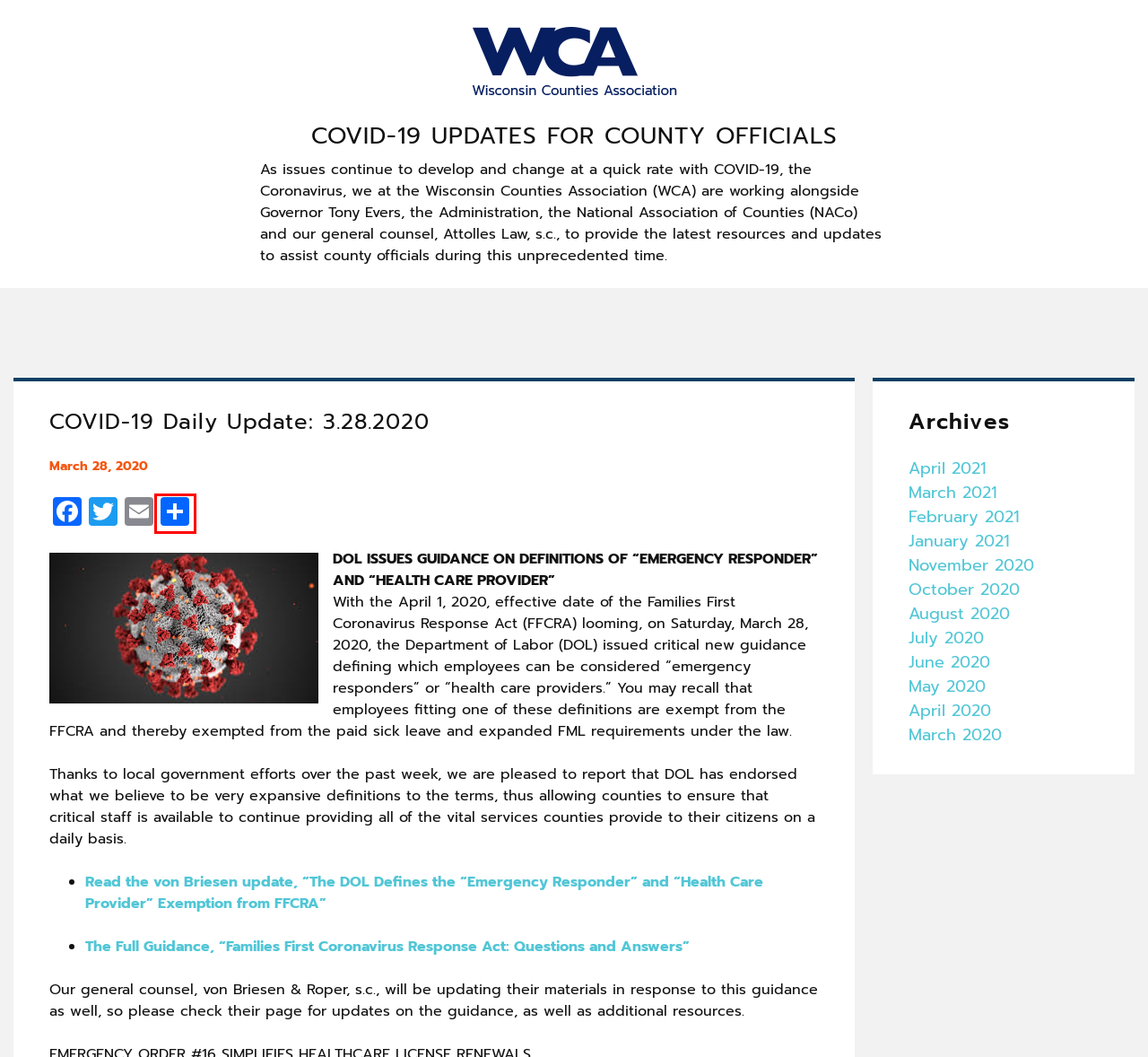You have a screenshot showing a webpage with a red bounding box around a UI element. Choose the webpage description that best matches the new page after clicking the highlighted element. Here are the options:
A. May 2020 - Covid-19 Coronavirus Updates and Resources
B. February 2021 - Covid-19 Coronavirus Updates and Resources
C. April 2020 - Covid-19 Coronavirus Updates and Resources
D. March 2020 - Covid-19 Coronavirus Updates and Resources
E. October 2020 - Covid-19 Coronavirus Updates and Resources
F. April 2021 - Covid-19 Coronavirus Updates and Resources
G. AddToAny - Share
H. January 2021 - Covid-19 Coronavirus Updates and Resources

G